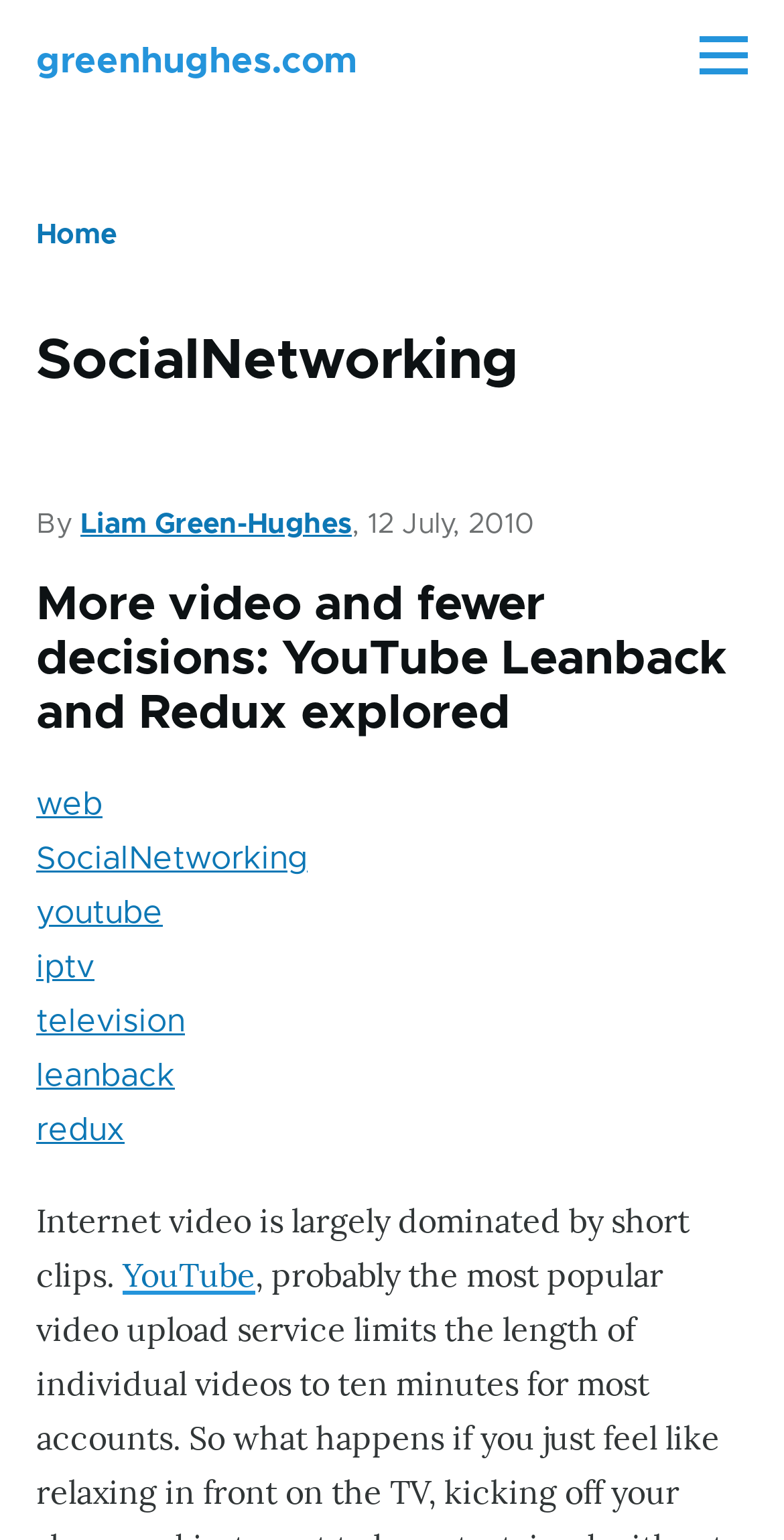Please answer the following question as detailed as possible based on the image: 
What is the main topic of the webpage?

The main topic of the webpage is SocialNetworking, which is indicated by the heading 'SocialNetworking' and the links to related topics such as YouTube, IPTV, and Leanback.